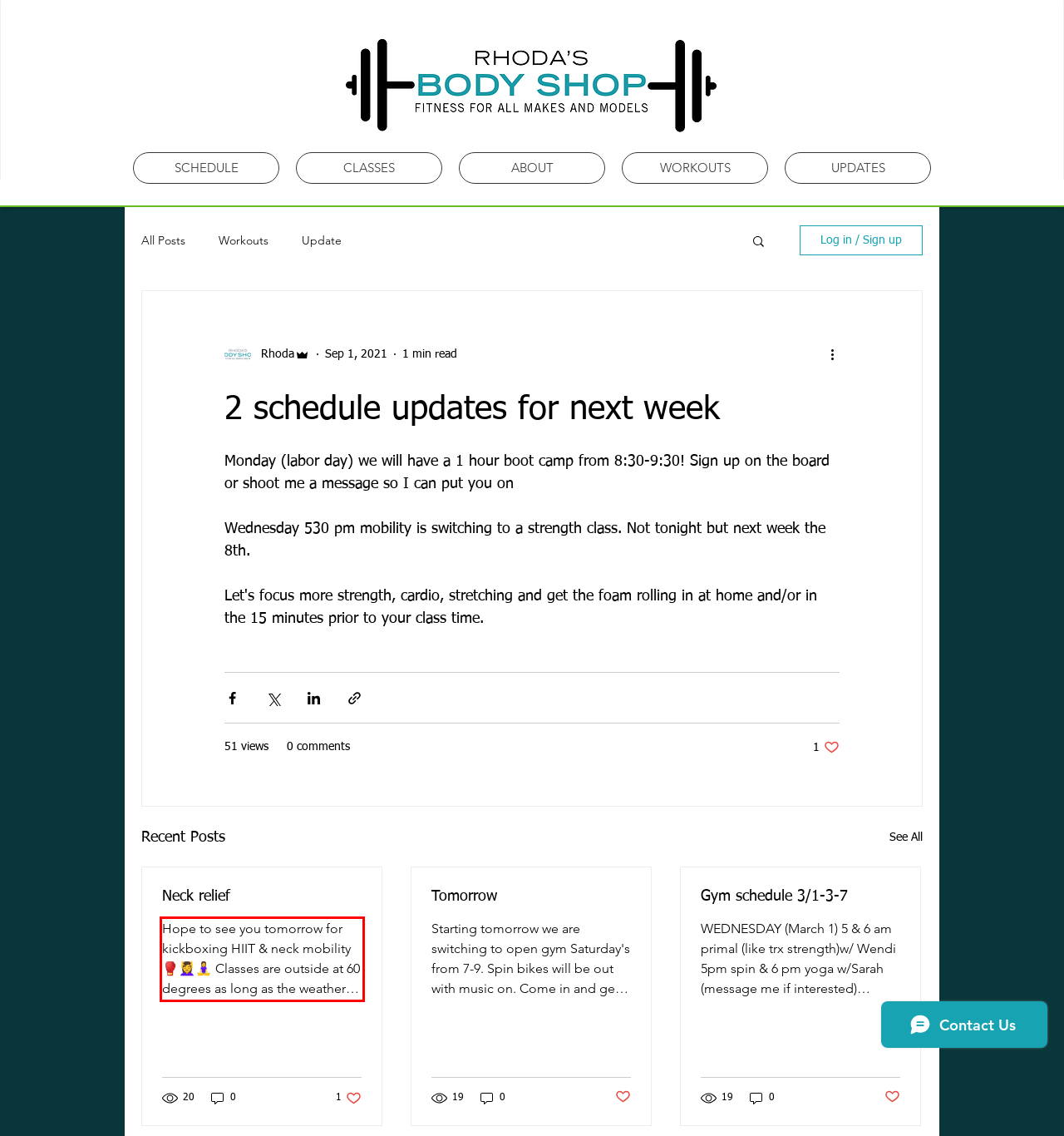Look at the provided screenshot of the webpage and perform OCR on the text within the red bounding box.

Hope to see you tomorrow for kickboxing HIIT & neck mobility🥊💆‍♀️🧘‍♀️ Classes are outside at 60 degrees as long as the weather is dry, not too hot. Time for layers🌄🌅🌞🚲